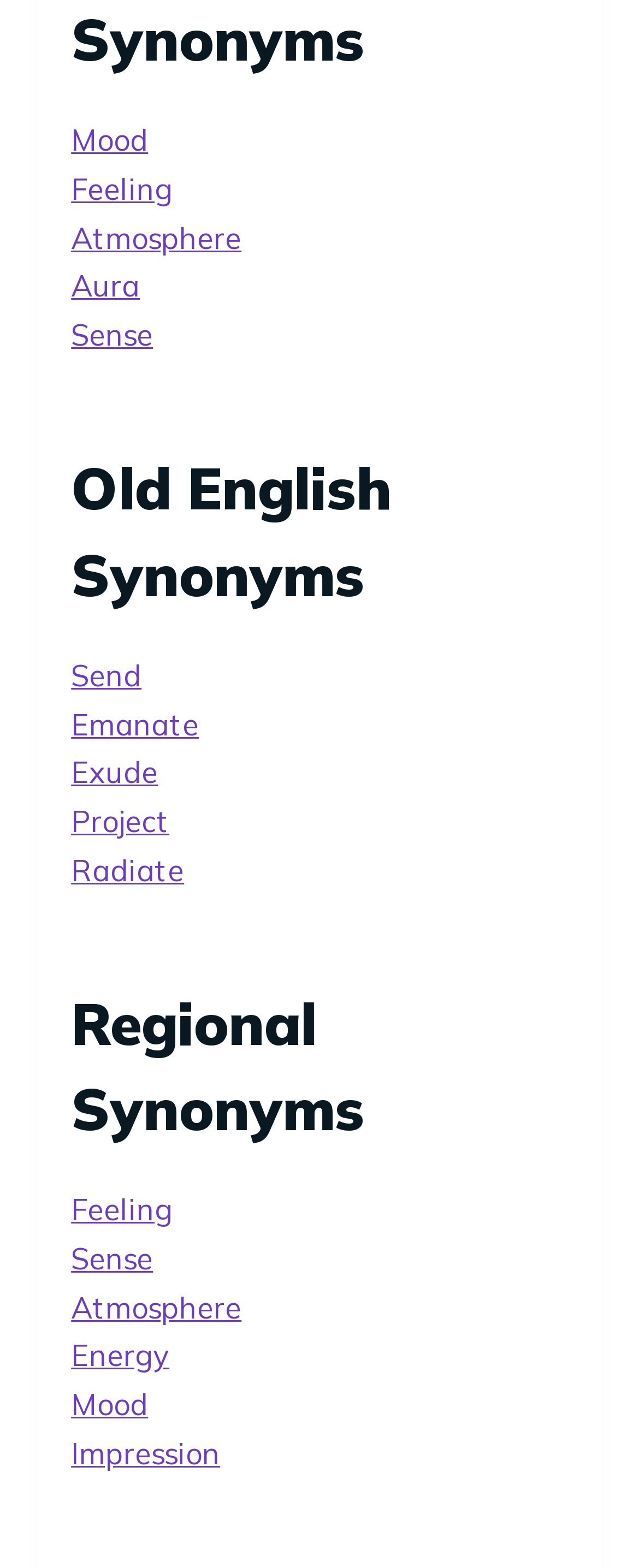Kindly determine the bounding box coordinates of the area that needs to be clicked to fulfill this instruction: "click on 'Mood'".

[0.111, 0.078, 0.232, 0.102]